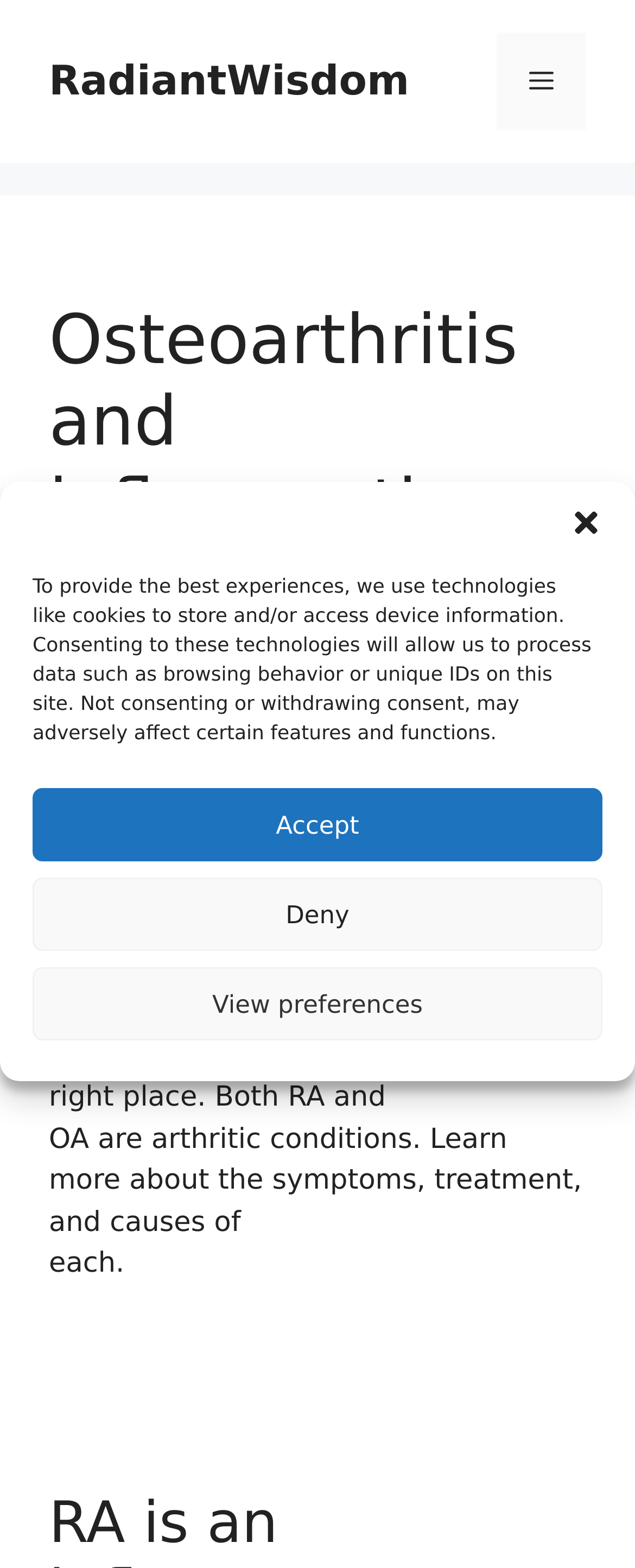Please answer the following question using a single word or phrase: 
What can be learned from this webpage?

Symptoms, treatment, and causes of RA and OA